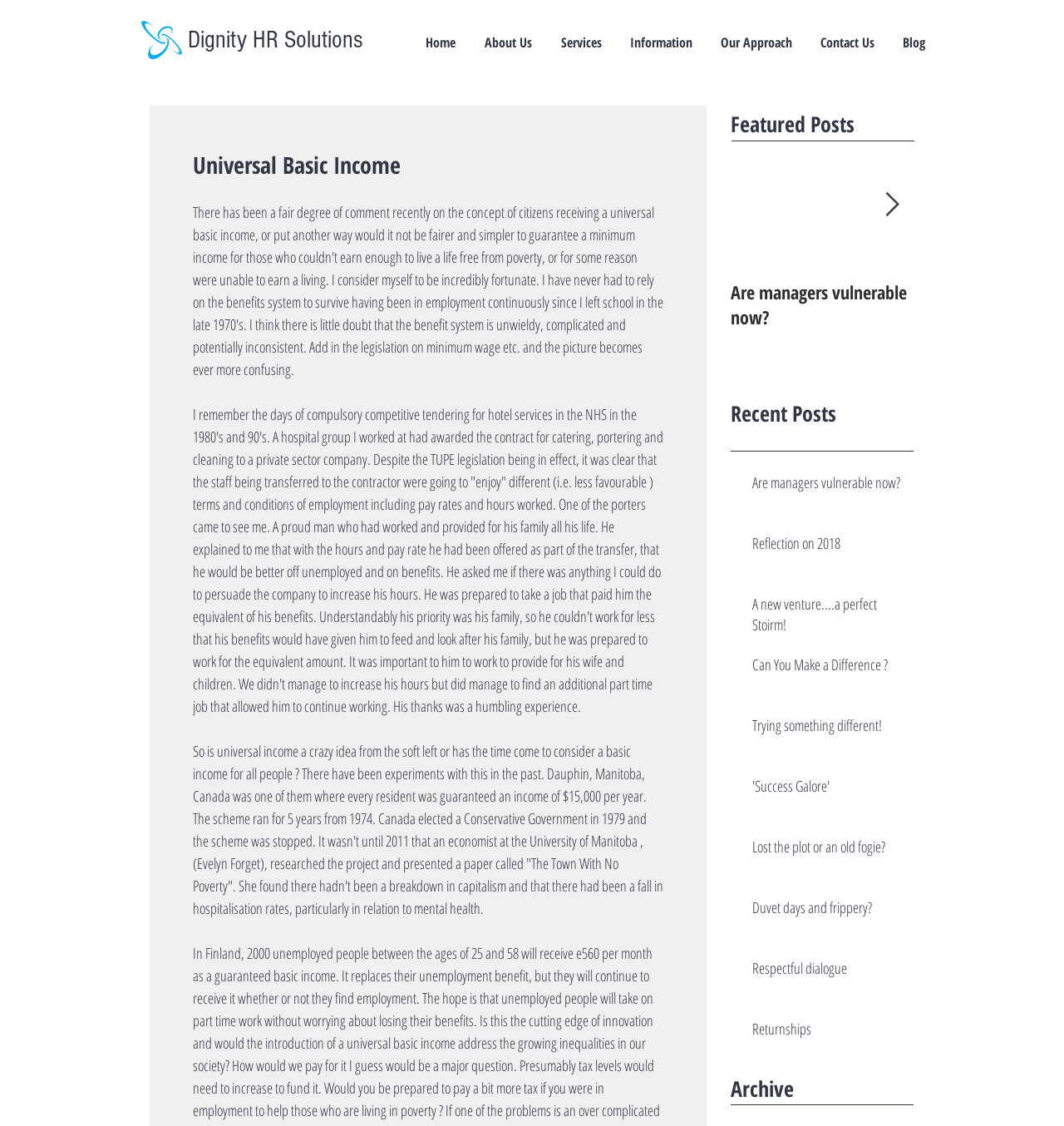How many blog posts are listed under 'Recent Posts'?
Using the visual information, reply with a single word or short phrase.

9